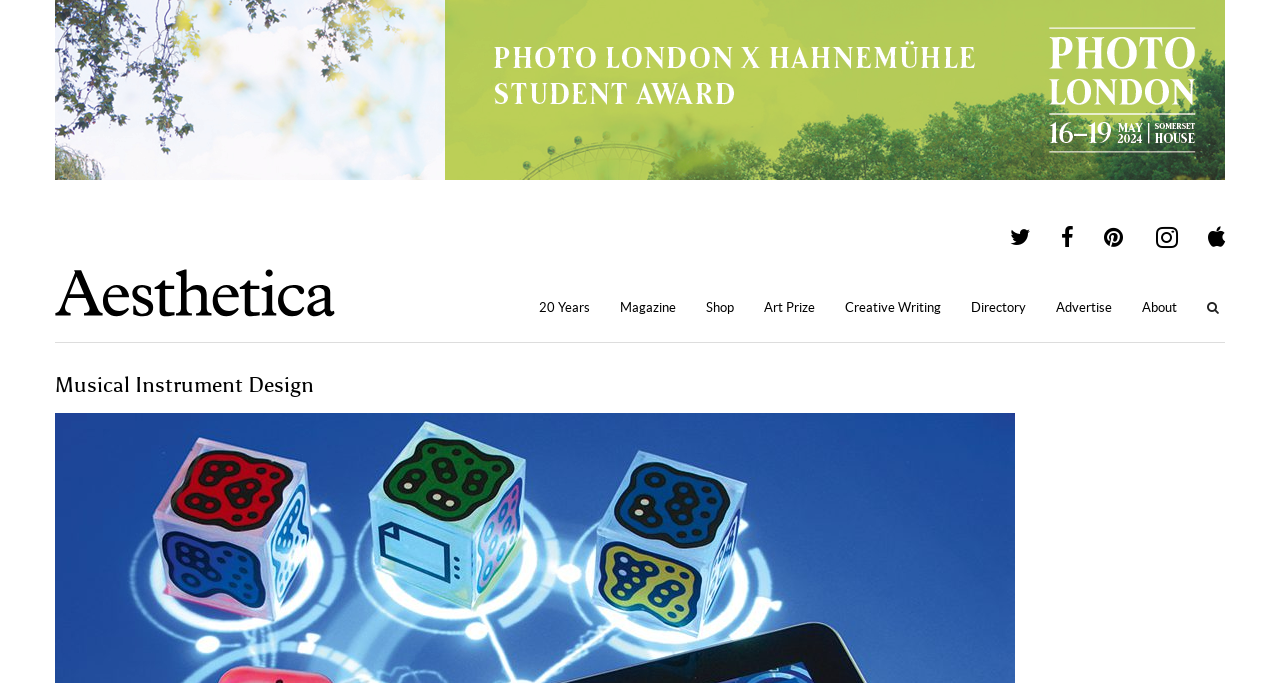Locate the bounding box coordinates of the element that needs to be clicked to carry out the instruction: "view the Musical Instrument Design article". The coordinates should be given as four float numbers ranging from 0 to 1, i.e., [left, top, right, bottom].

[0.043, 0.546, 0.793, 0.583]